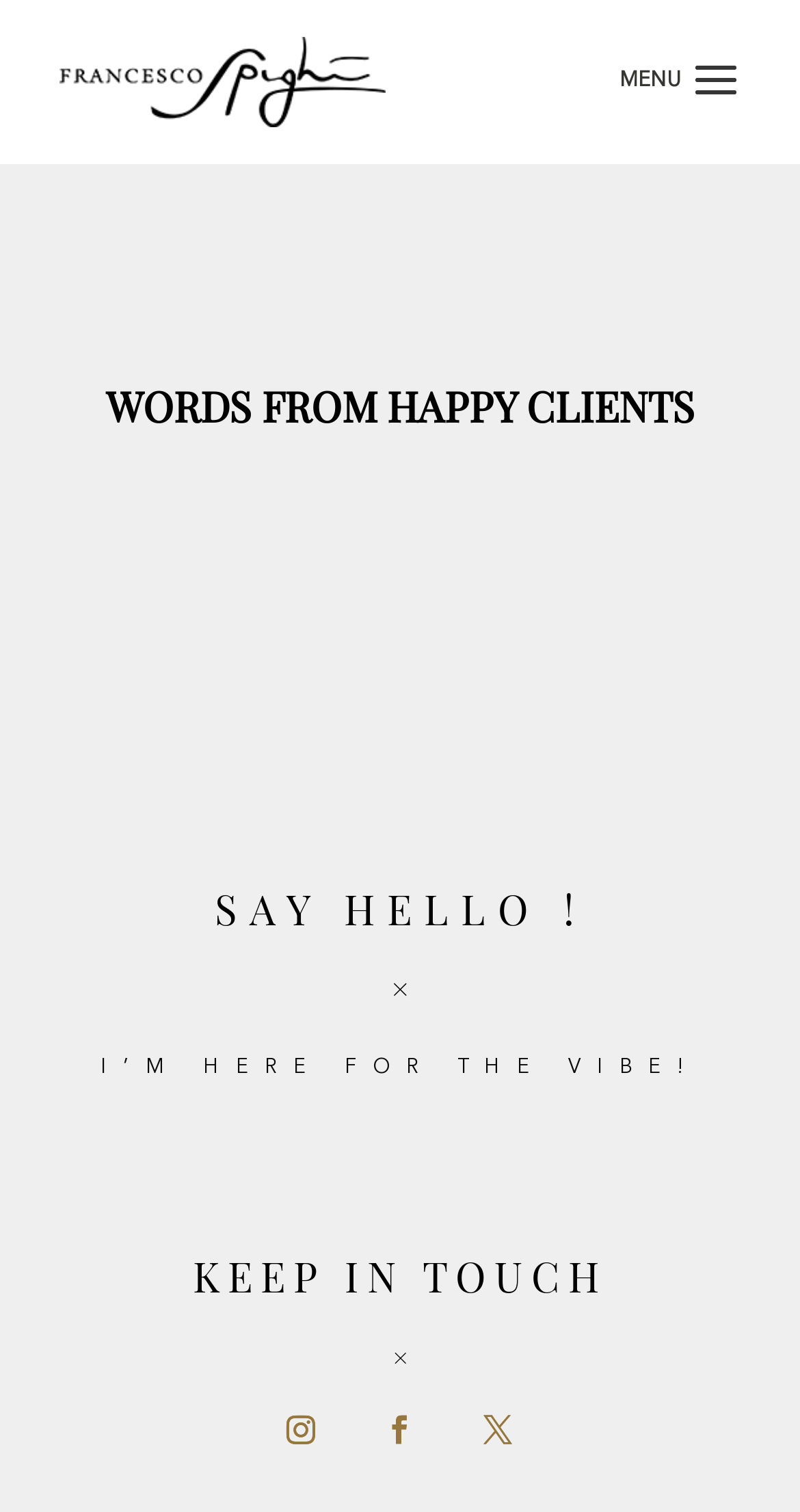What is the purpose of the 'KEEP IN TOUCH' section?
Look at the image and respond to the question as thoroughly as possible.

The 'KEEP IN TOUCH' section is likely intended to provide contact information or ways to get in touch with the photographer, as it is located at the bottom of the webpage and contains social media links and other contact information.